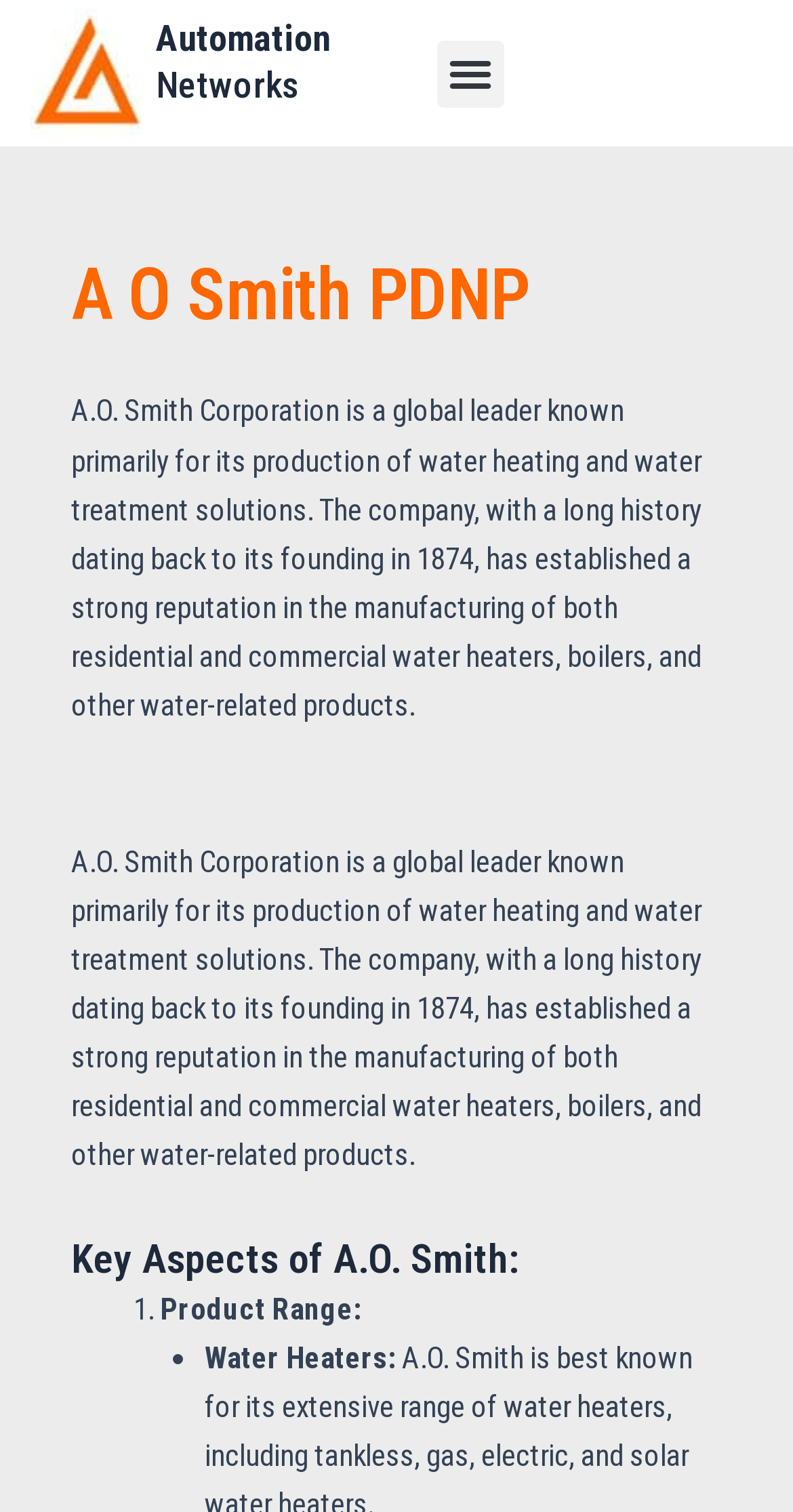Provide the bounding box coordinates in the format (top-left x, top-left y, bottom-right x, bottom-right y). All values are floating point numbers between 0 and 1. Determine the bounding box coordinate of the UI element described as: Menu

[0.551, 0.027, 0.635, 0.071]